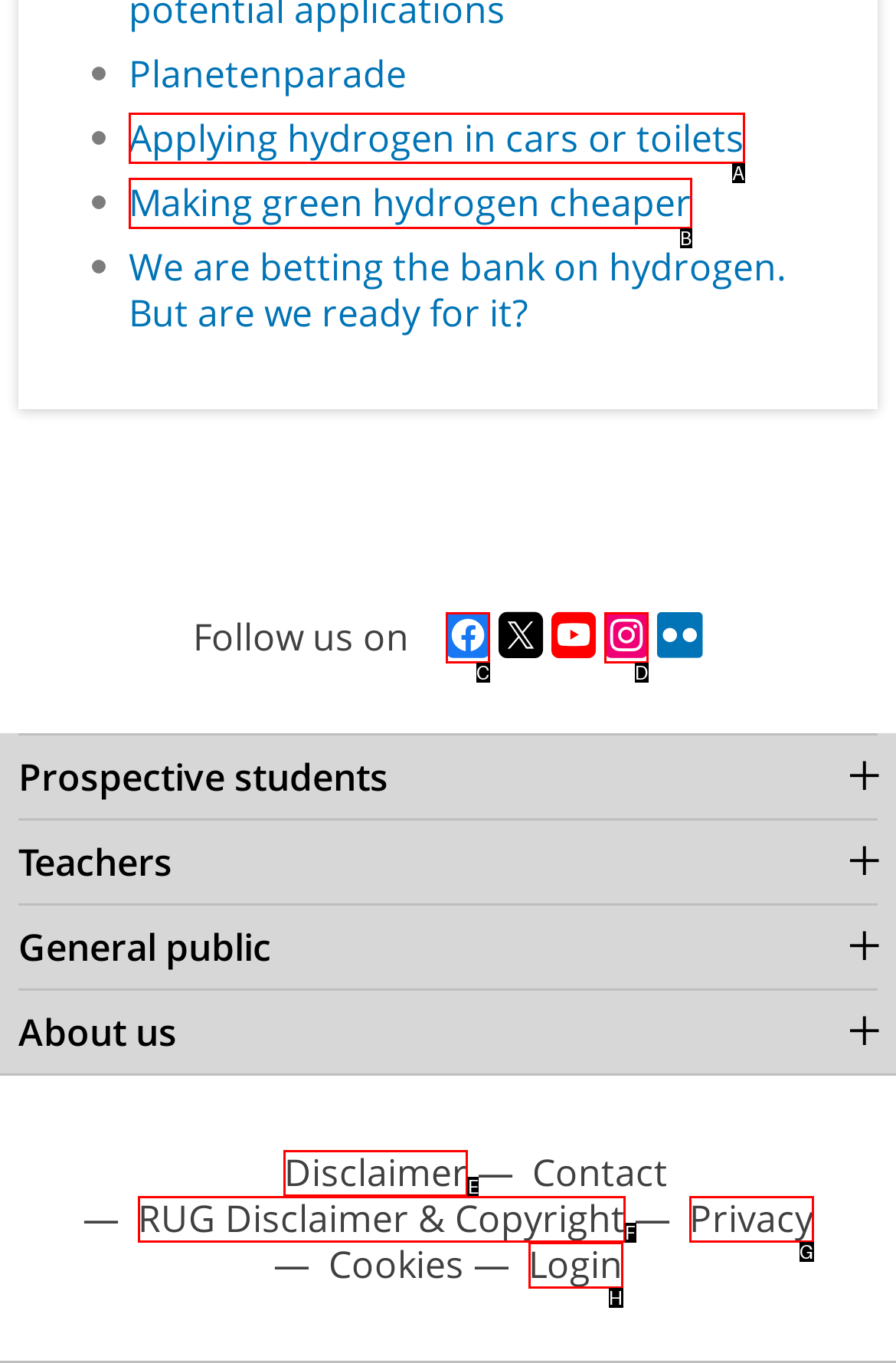Determine which HTML element to click to execute the following task: Read about applying hydrogen in cars or toilets Answer with the letter of the selected option.

A